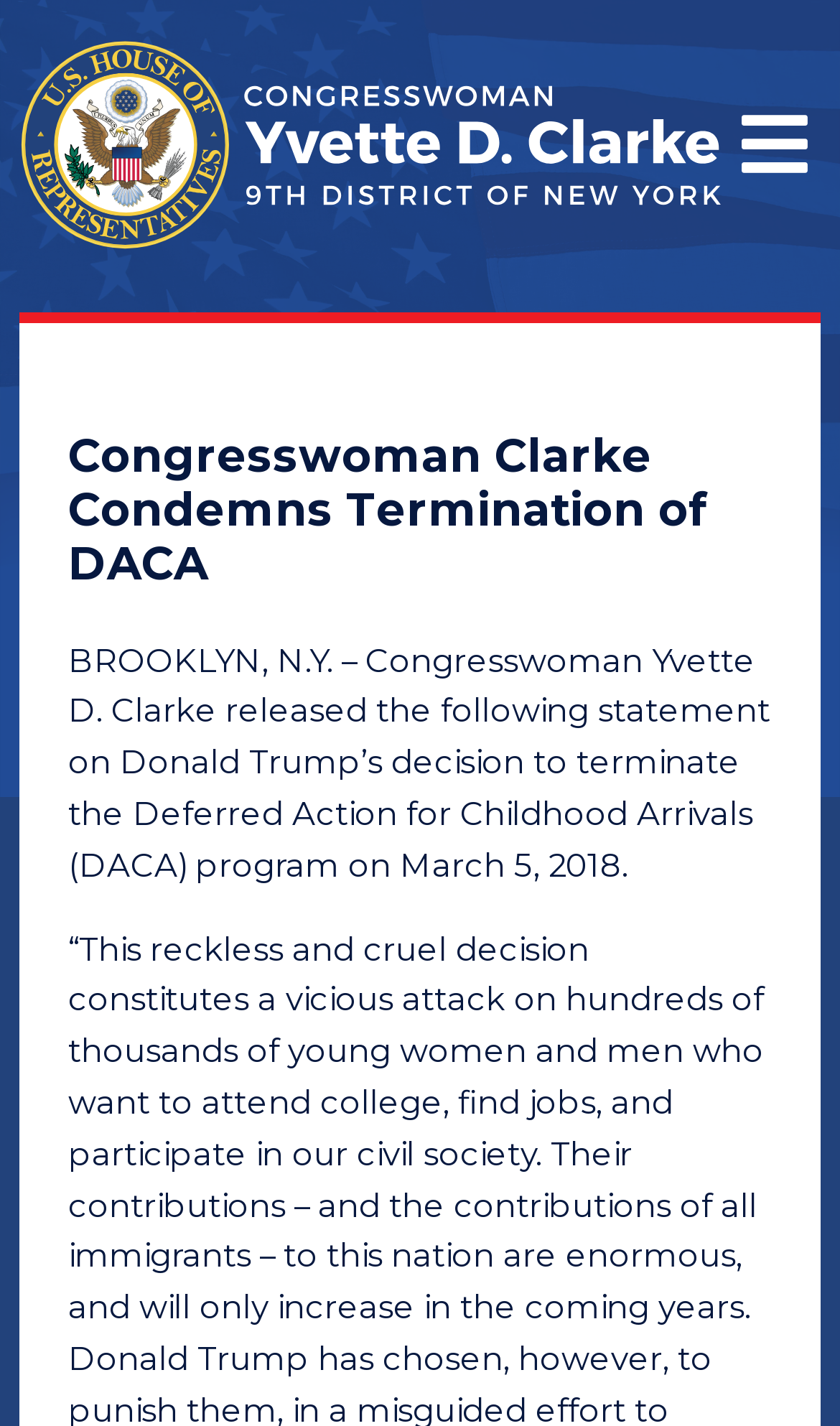Please determine the bounding box of the UI element that matches this description: Toggle Menu. The coordinates should be given as (top-left x, top-left y, bottom-right x, bottom-right y), with all values between 0 and 1.

[0.867, 0.071, 0.978, 0.135]